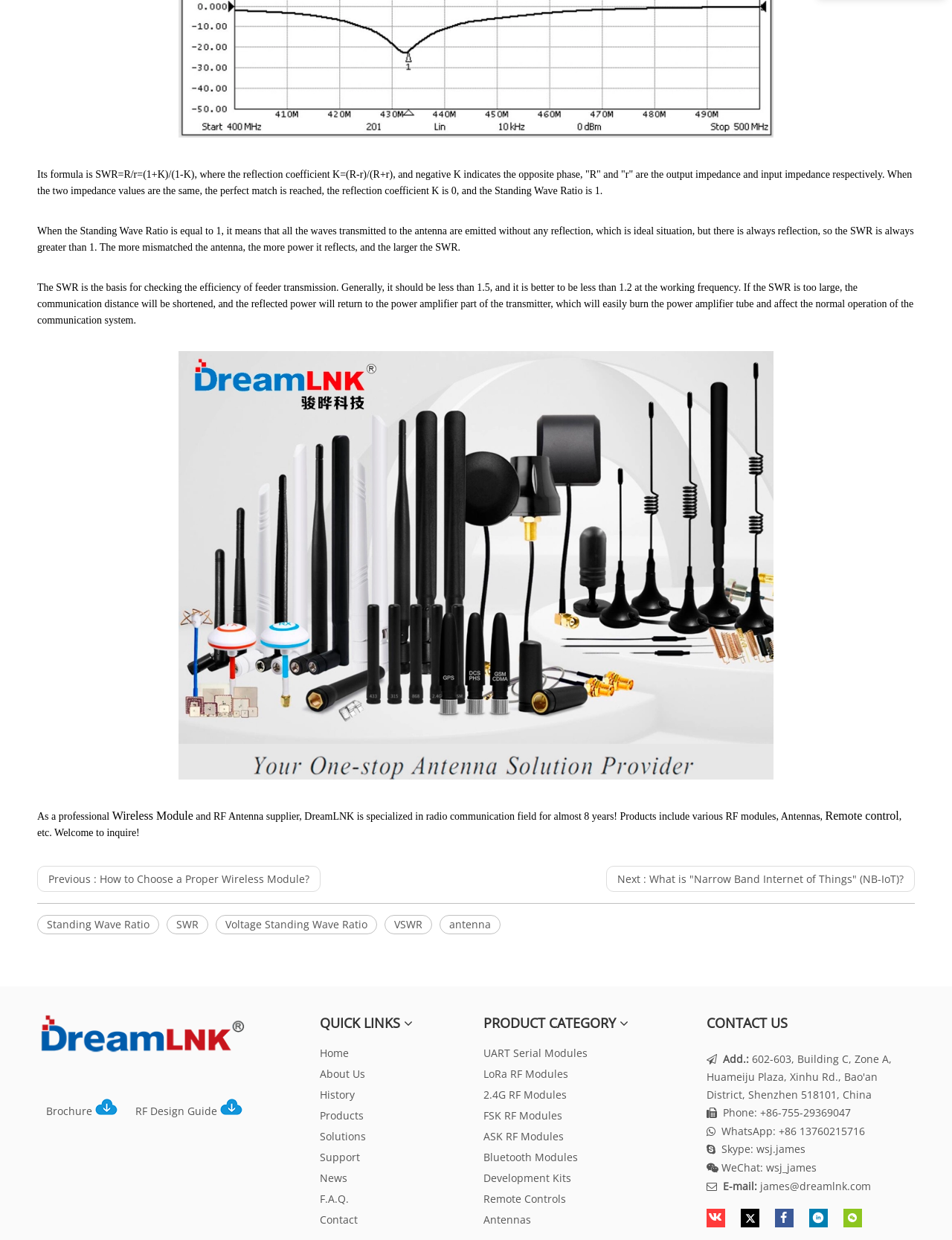Carefully observe the image and respond to the question with a detailed answer:
What is the formula for Standing Wave Ratio?

The formula for Standing Wave Ratio is mentioned in the first paragraph of the webpage, which is SWR=R/r=(1+K)/(1-K), where K is the reflection coefficient.